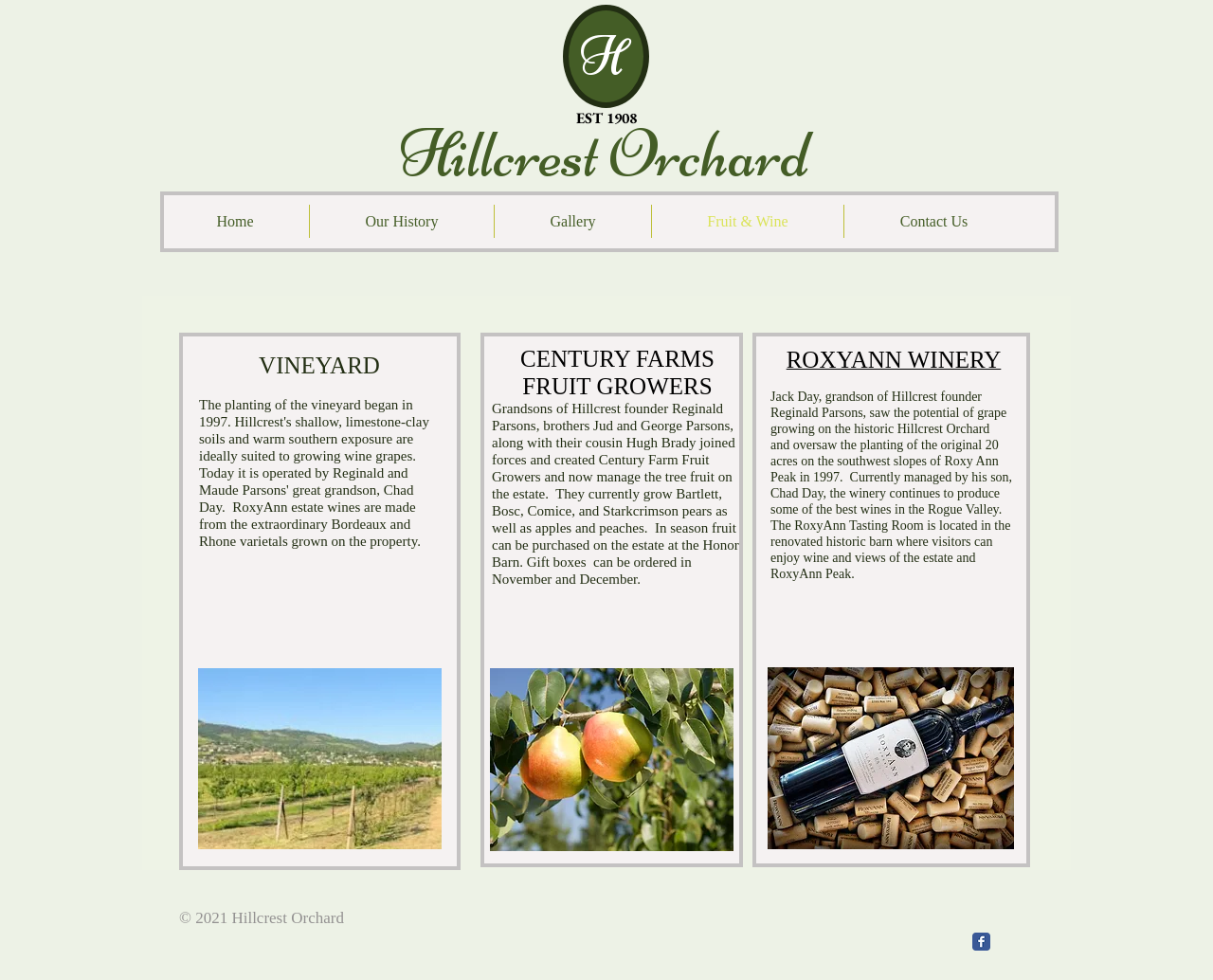What is the copyright year of the webpage?
Please provide a detailed and thorough answer to the question.

I found the answer by looking at the static text element with the text '© 2021 Hillcrest Orchard' which is located at the bottom of the webpage.